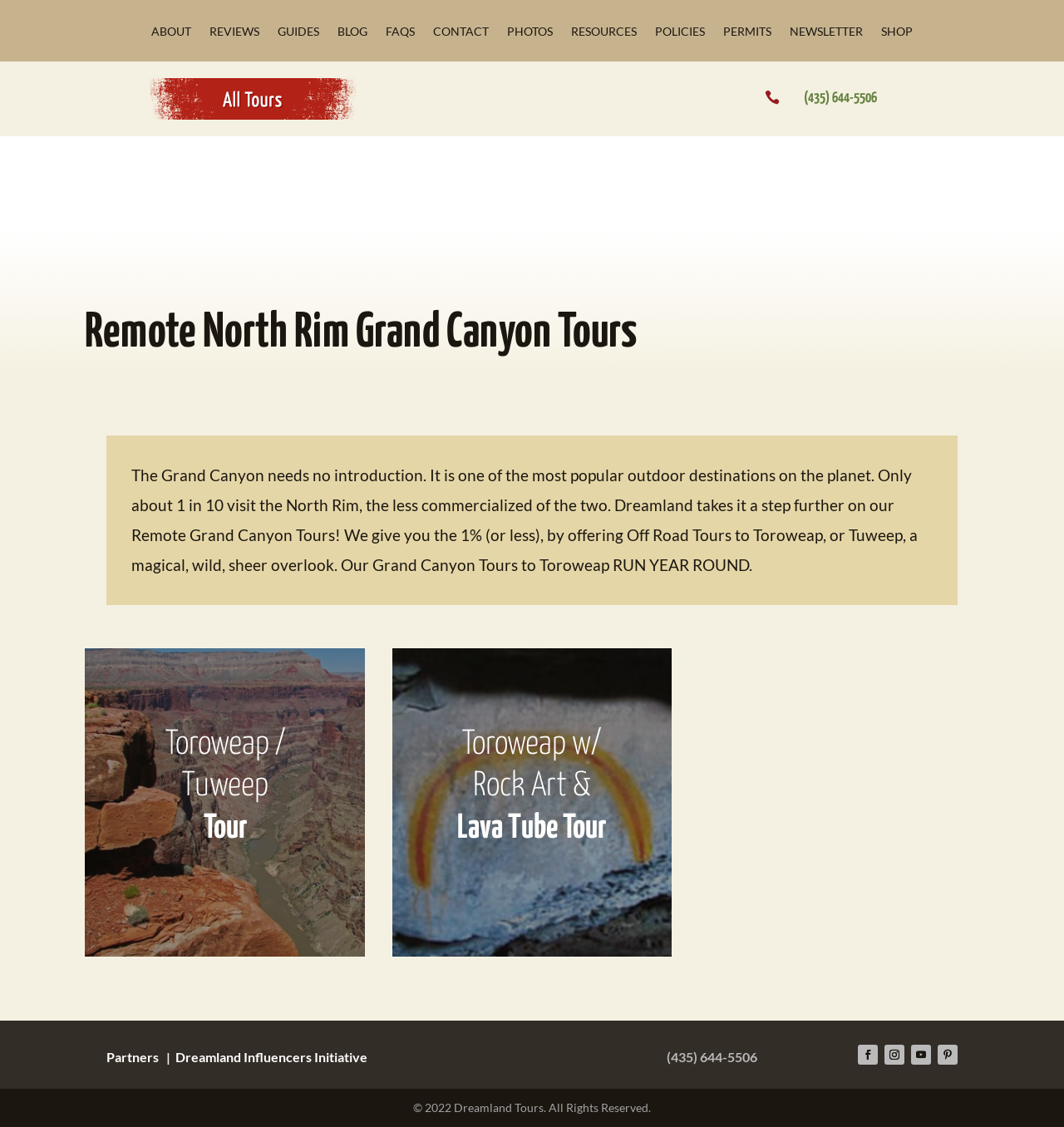How many links are there in the top navigation menu?
Please use the visual content to give a single word or phrase answer.

11